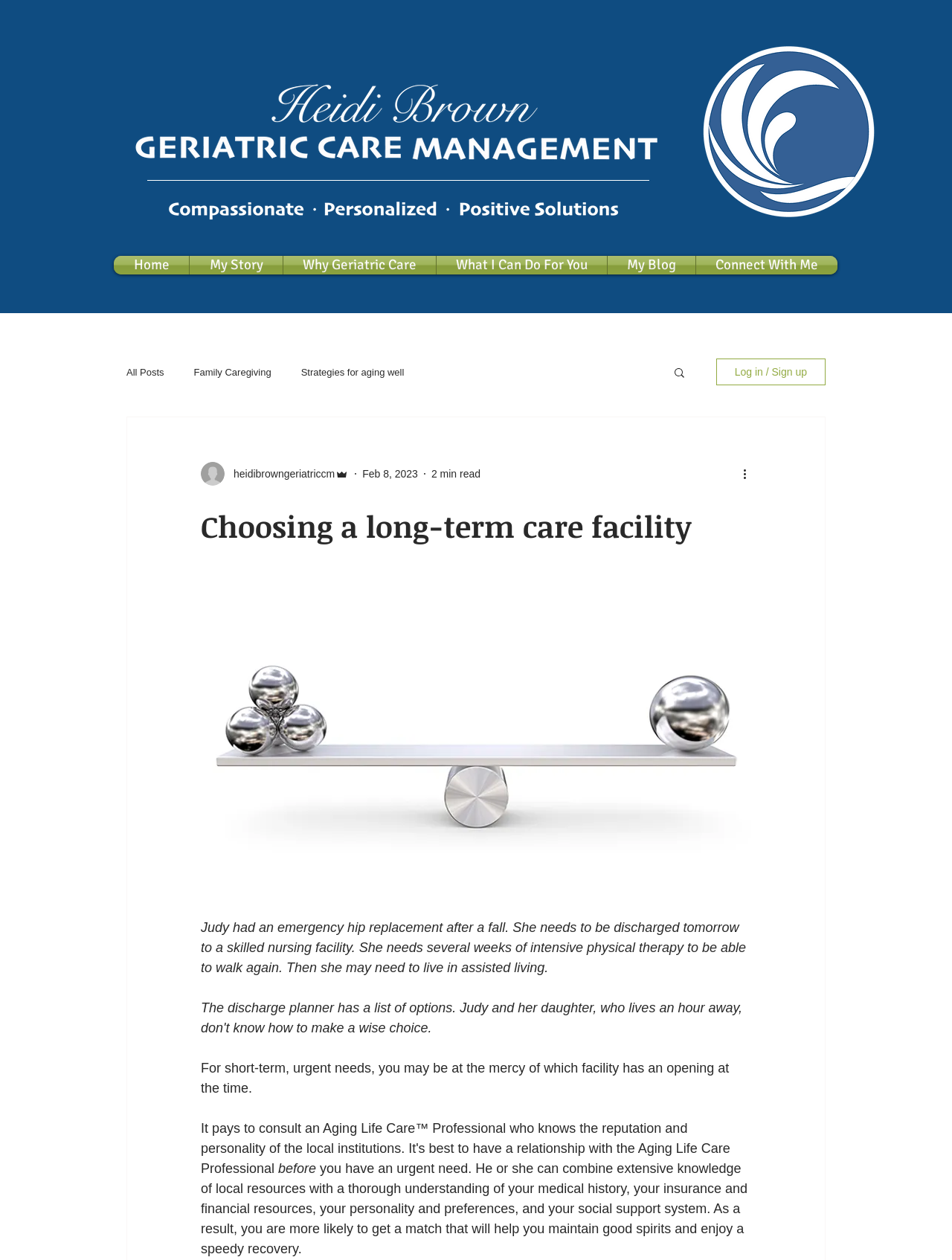What is the topic of the latest article?
Look at the image and respond with a single word or a short phrase.

Choosing a long-term care facility